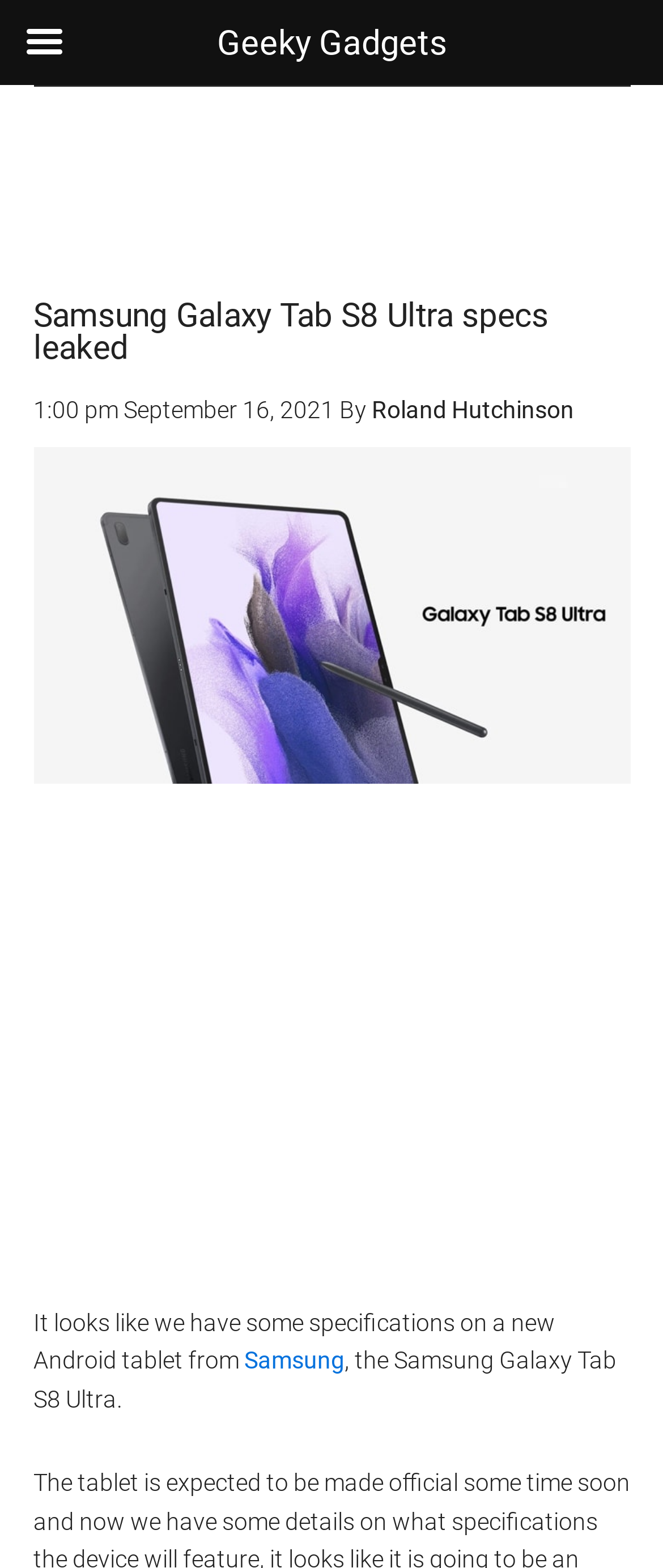What is the website's name?
Using the information from the image, provide a comprehensive answer to the question.

The website's name can be found at the top of the webpage, where it says 'Geeky Gadgets'.